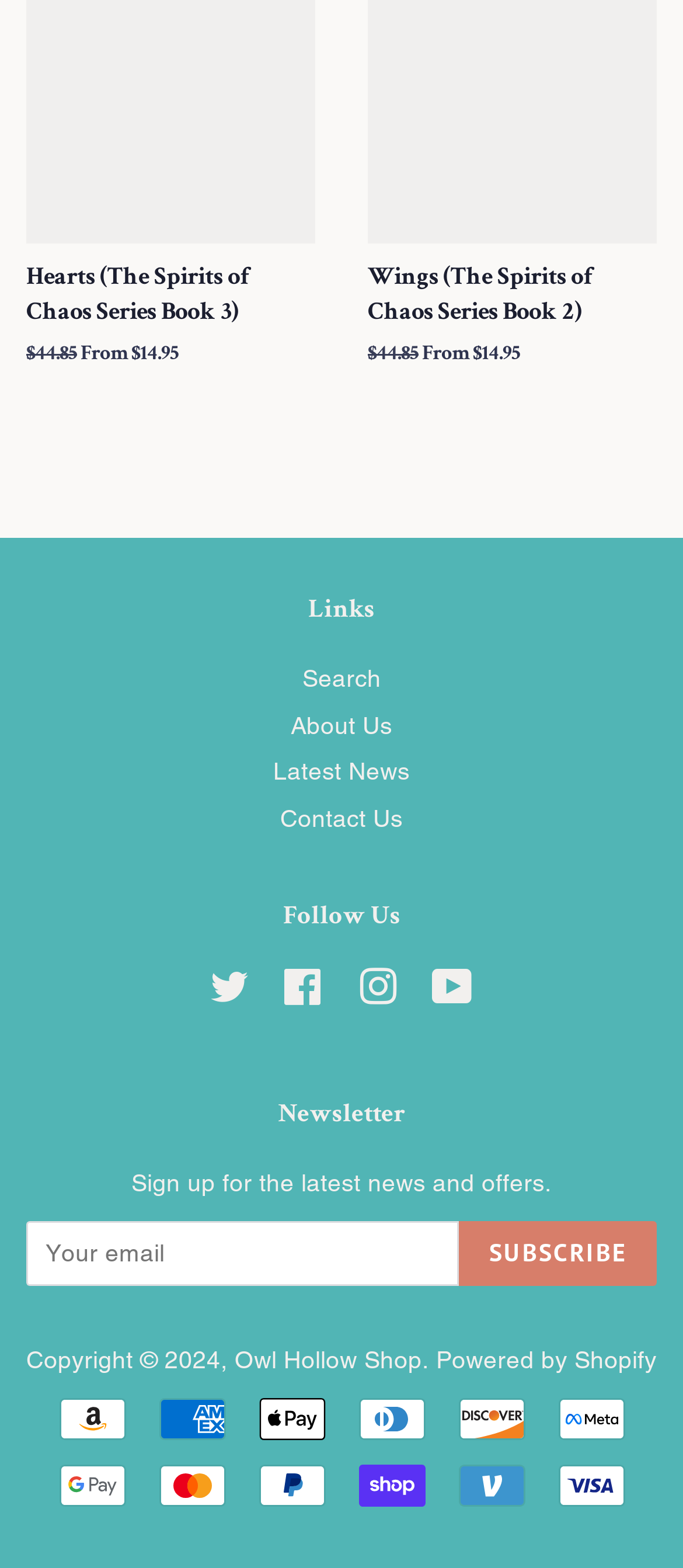What is the price of the product?
Utilize the image to construct a detailed and well-explained answer.

The price of the product is mentioned twice on the webpage, once as '$44.85' and another time as 'From $14.95'. The answer is the higher price, which is '$44.85'.